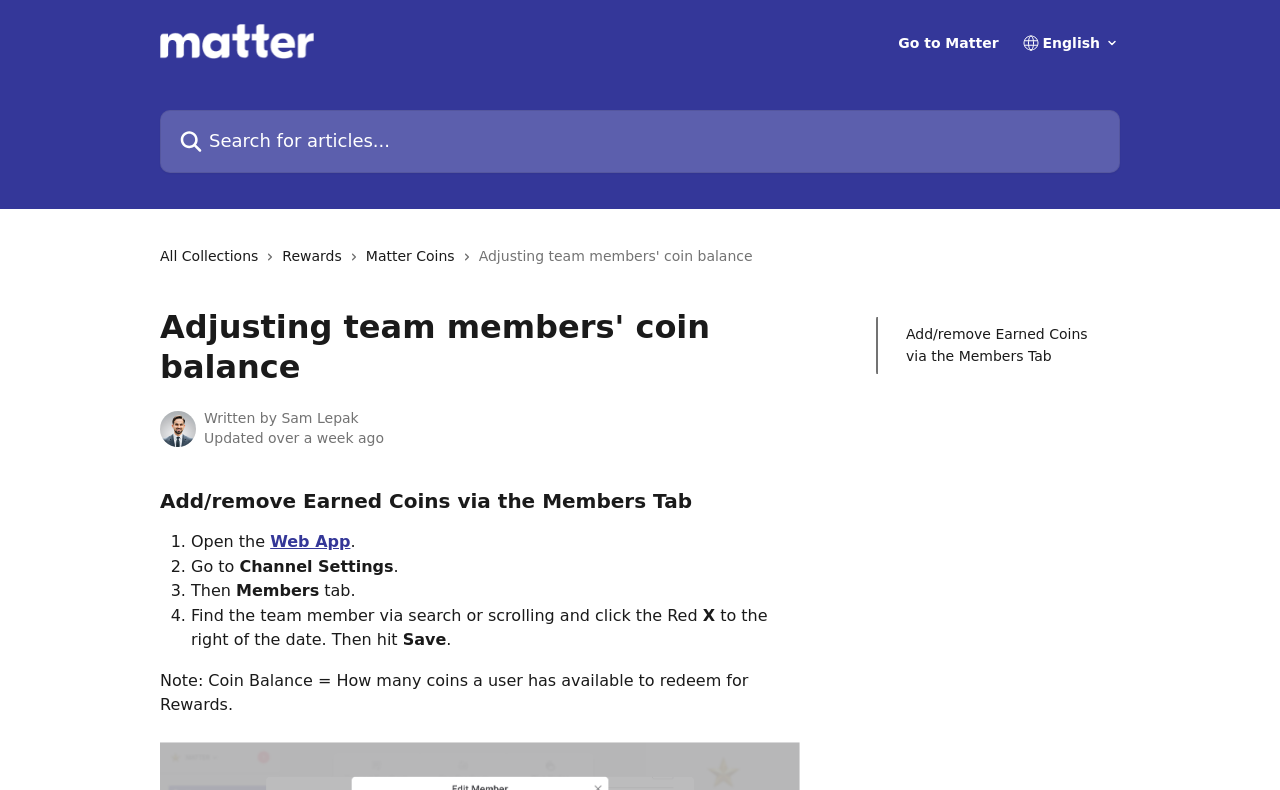Can you determine the bounding box coordinates of the area that needs to be clicked to fulfill the following instruction: "Click on Add/remove Earned Coins via the Members Tab"?

[0.708, 0.409, 0.853, 0.465]